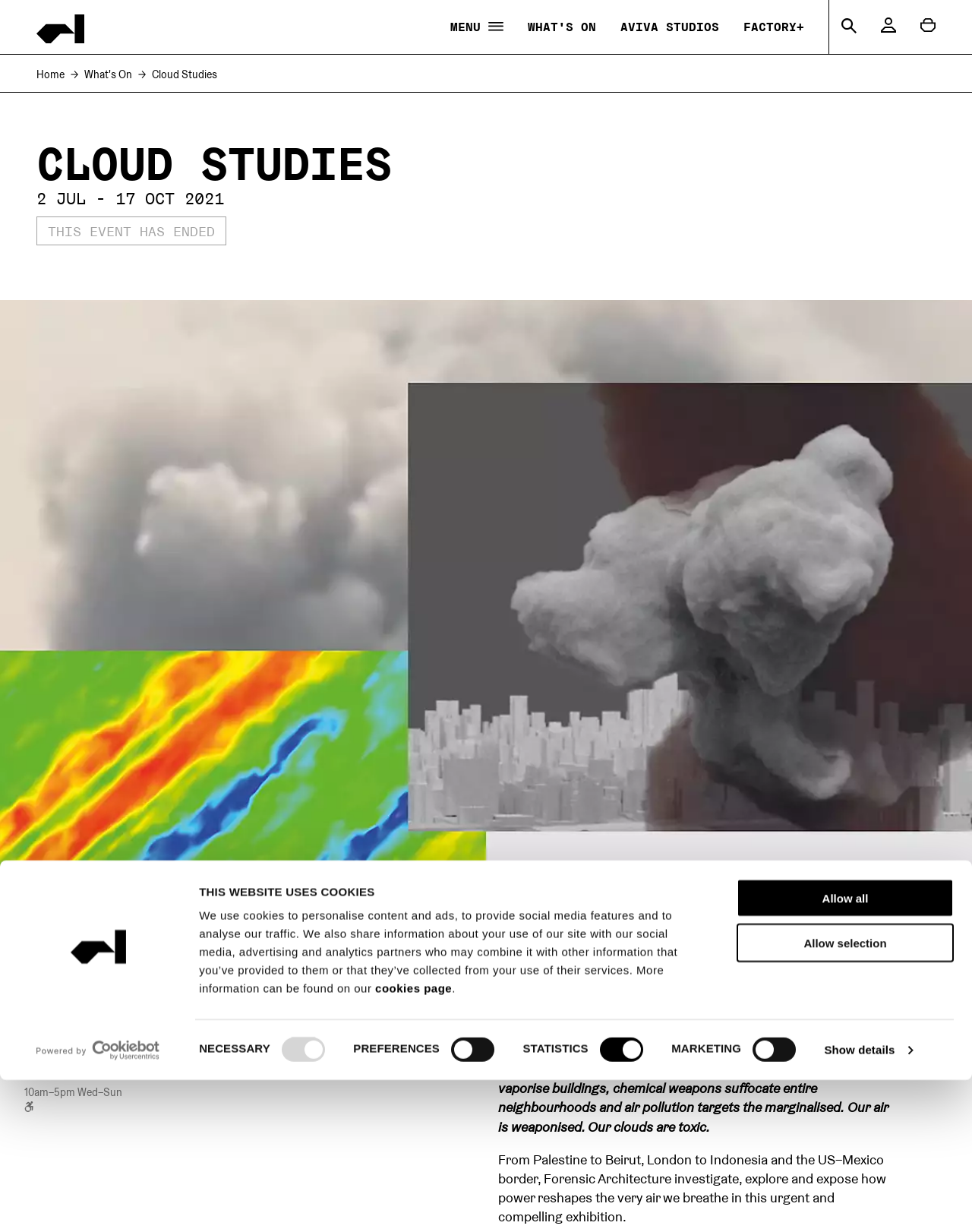Identify the bounding box coordinates of the part that should be clicked to carry out this instruction: "Click the 'Allow selection' button".

[0.758, 0.662, 0.981, 0.694]